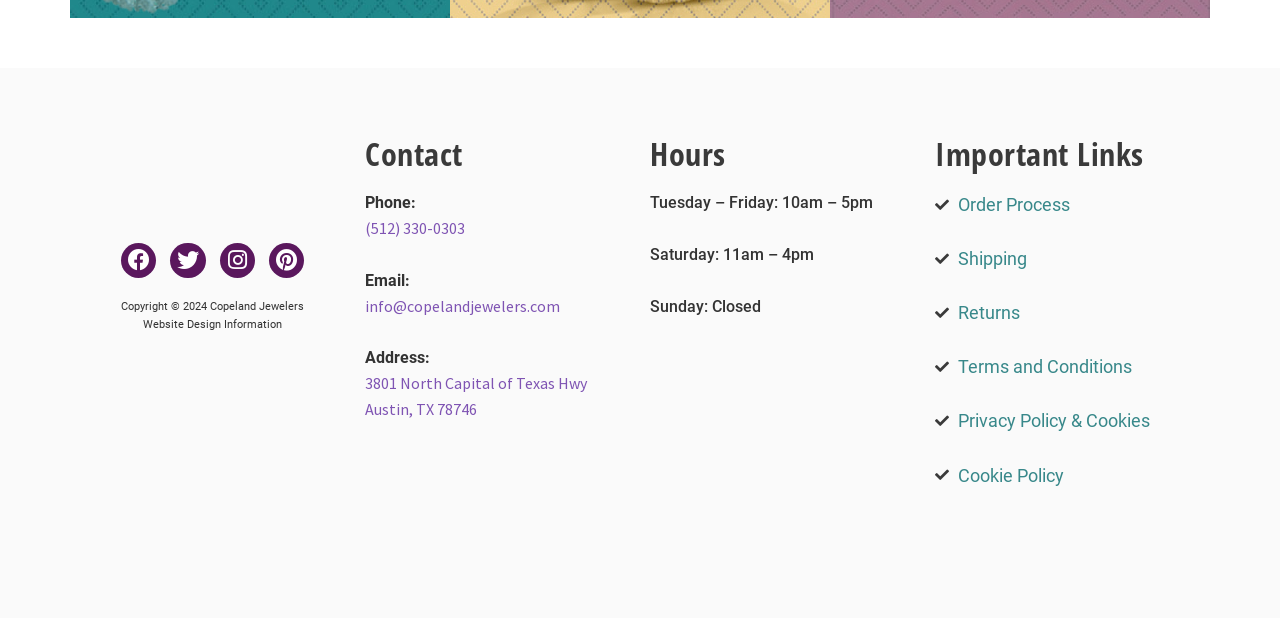Please locate the bounding box coordinates for the element that should be clicked to achieve the following instruction: "Visit the website design information page". Ensure the coordinates are given as four float numbers between 0 and 1, i.e., [left, top, right, bottom].

[0.112, 0.514, 0.22, 0.535]